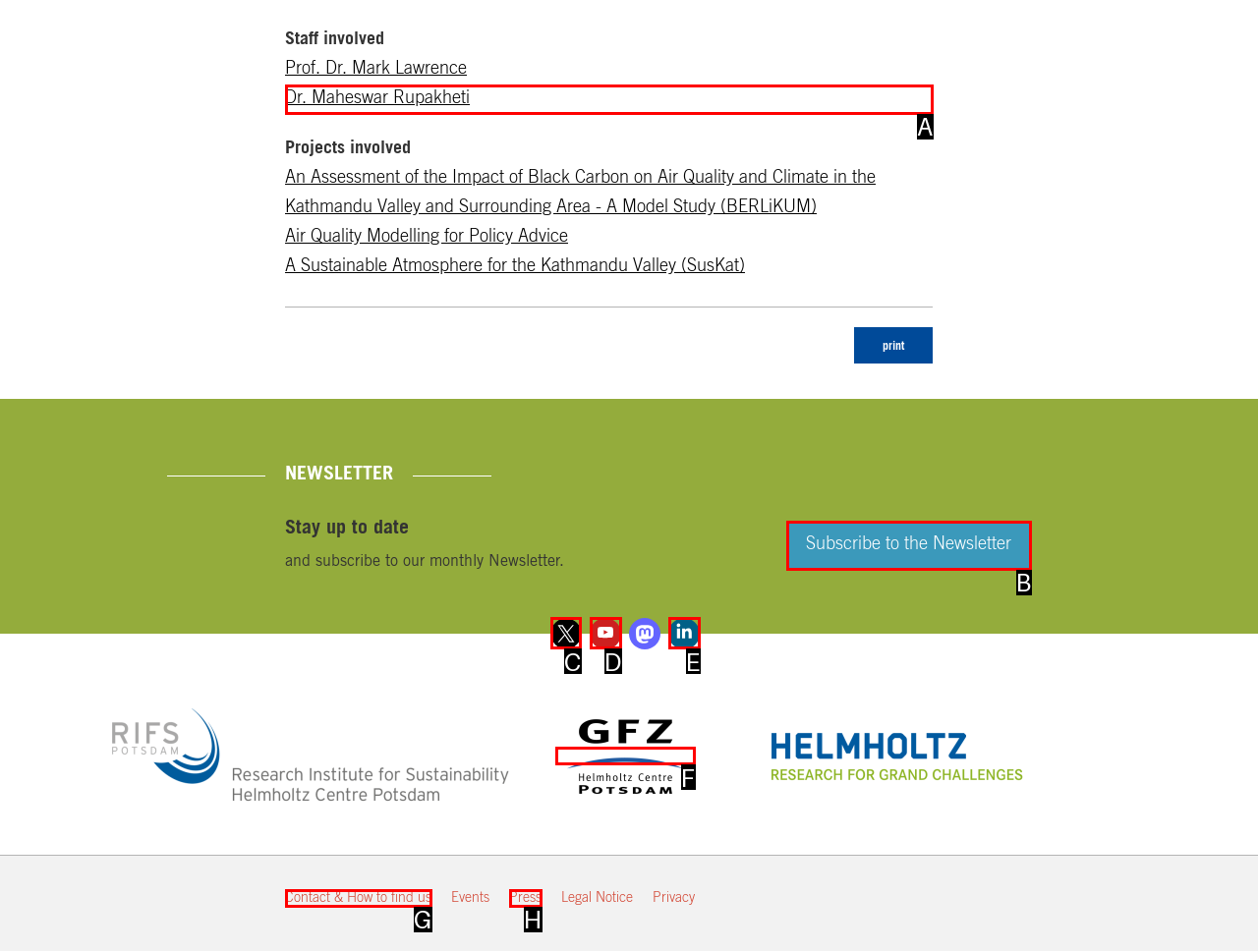Determine the letter of the UI element that you need to click to perform the task: Visit Twitter.
Provide your answer with the appropriate option's letter.

C